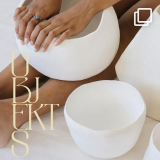Give a detailed account of the contents of the image.

The image showcases a serene moment in the creation of unique farmhouse-style pottery. Hands gently cradle a beautifully crafted bowl, highlighting the artistry and care inherent in handmade ceramics. Surrounding the central piece are additional minimalist white bowls, embodying simplicity and functionality. This visual evokes a warm connection to individual craftsmanship, resonating with the philosophy of embracing personality and individualism in design. The word "OBJEKTS" elegantly overlays the image, reinforcing the focus on curated objects that marry form with aesthetic appeal. It's a beautiful representation of modern, thoughtful design that celebrates both creativity and utility in homewares.